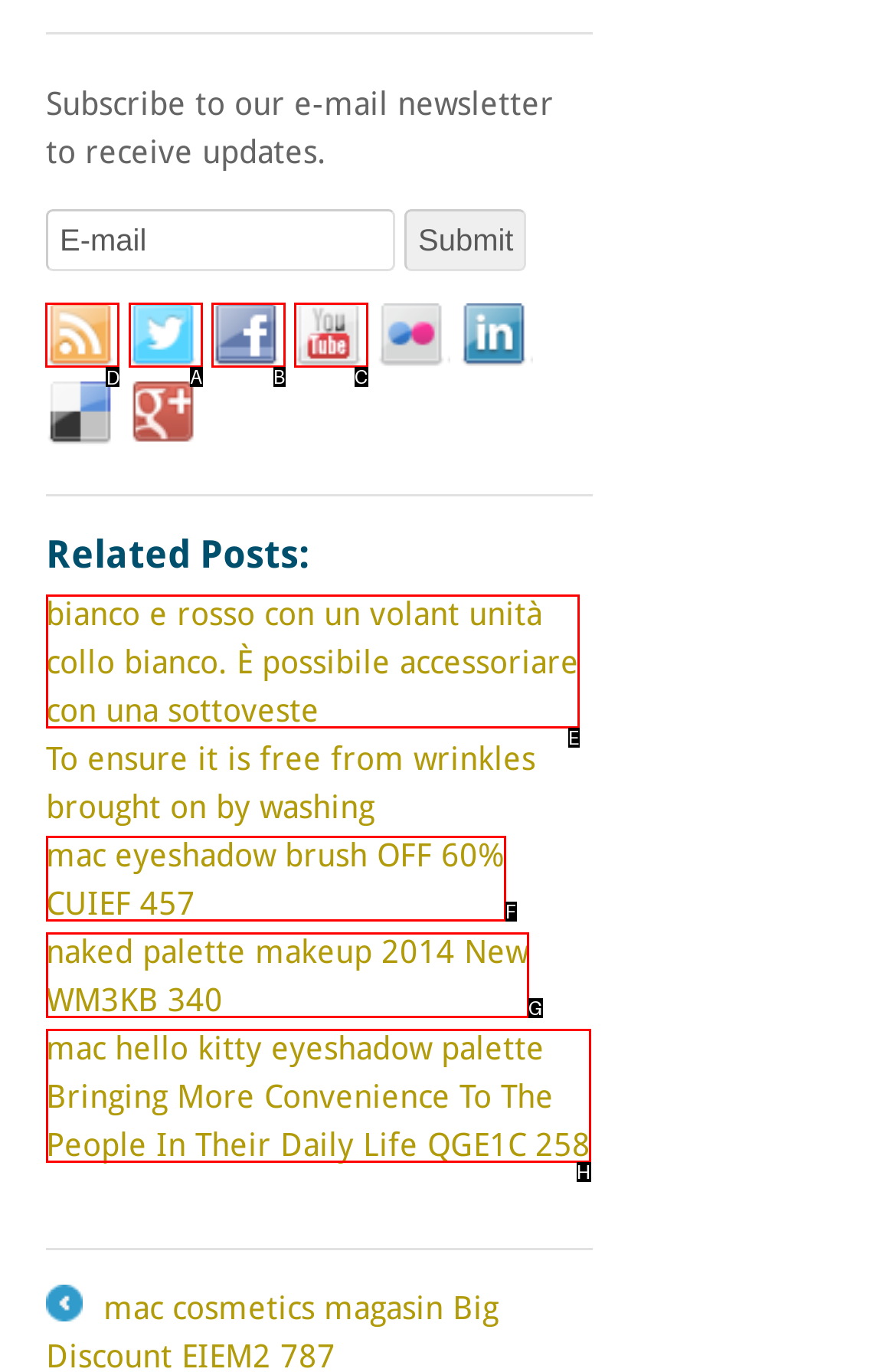Which HTML element should be clicked to perform the following task: Subscribe to RSS
Reply with the letter of the appropriate option.

D